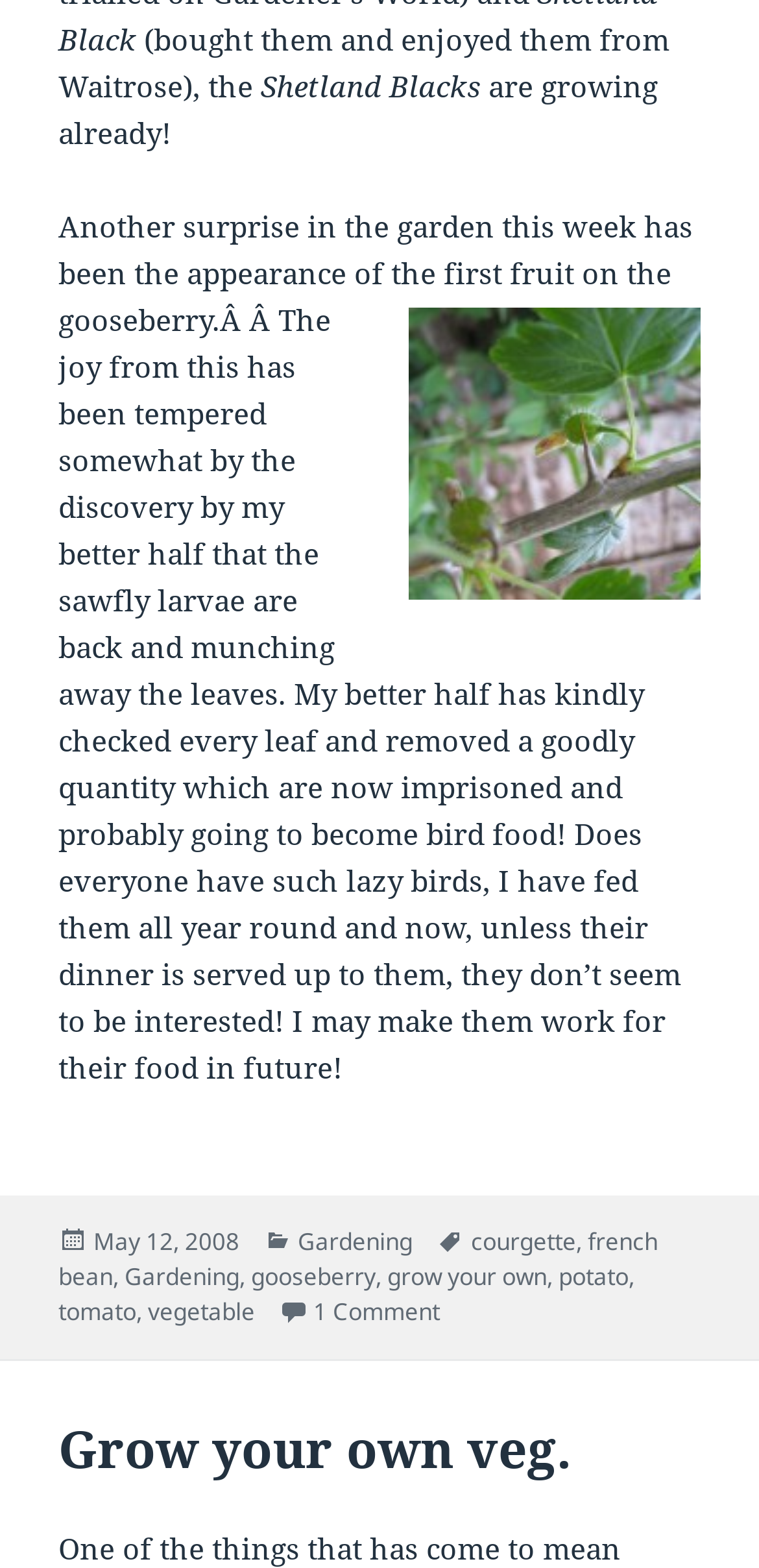What is growing already in the garden?
Examine the screenshot and reply with a single word or phrase.

Shetland Blacks